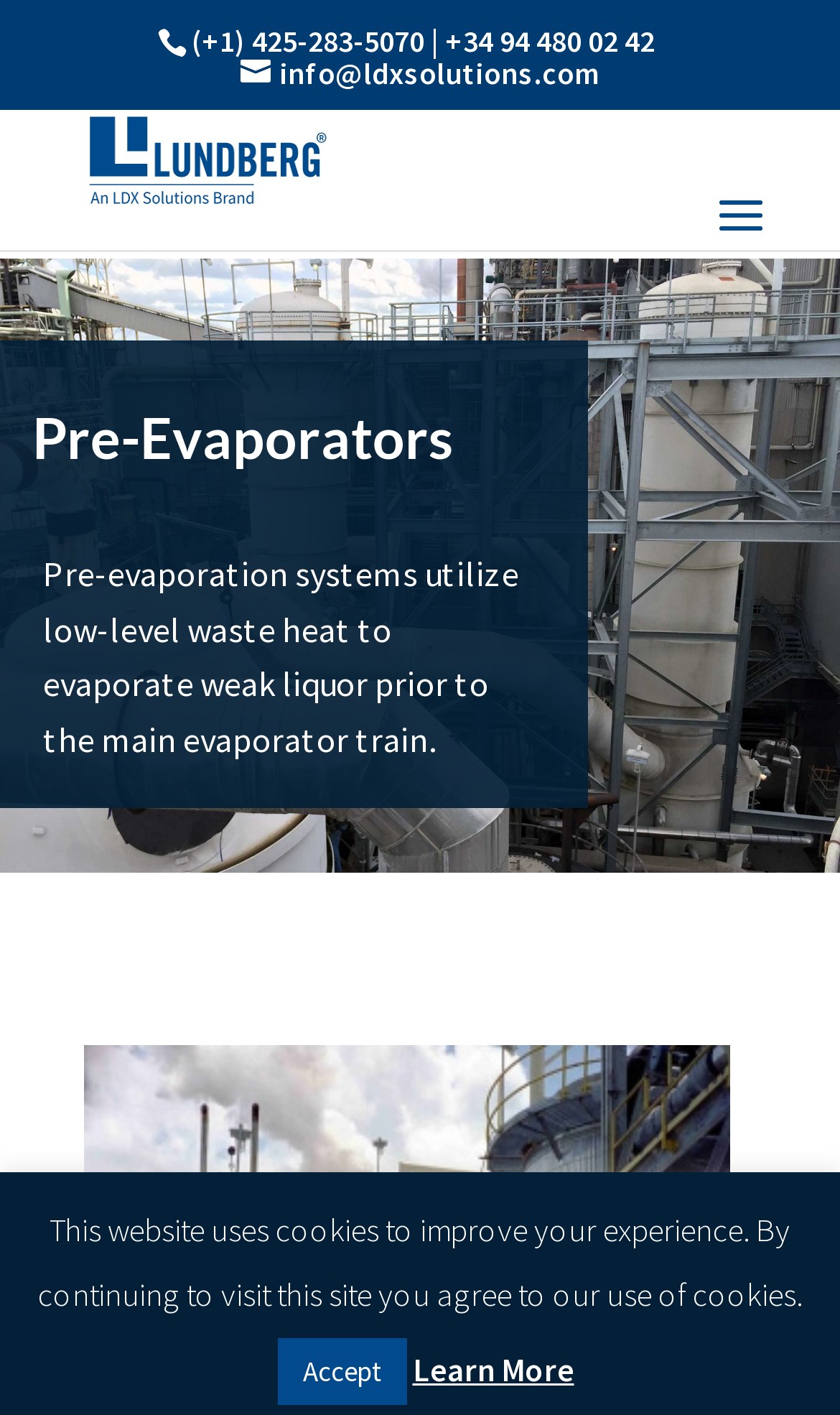Deliver a detailed narrative of the webpage's visual and textual elements.

The webpage is about Pre-Evaporators by Lundberg. At the top-right corner, there is a contact information section with a phone number and an email address. Below the contact information, there is a logo of Lundberg, which is an image, and a link to the Lundberg website. 

In the middle of the top section, there is a search bar with a searchbox labeled "Search for:". 

The main content of the webpage starts with a heading "Pre-Evaporators" at the top-left corner. Below the heading, there is a paragraph of text that describes what pre-evaporation systems are and how they work. 

At the very bottom of the webpage, there is a notification about the website using cookies, with an "Accept" button and a "Learn More" link.